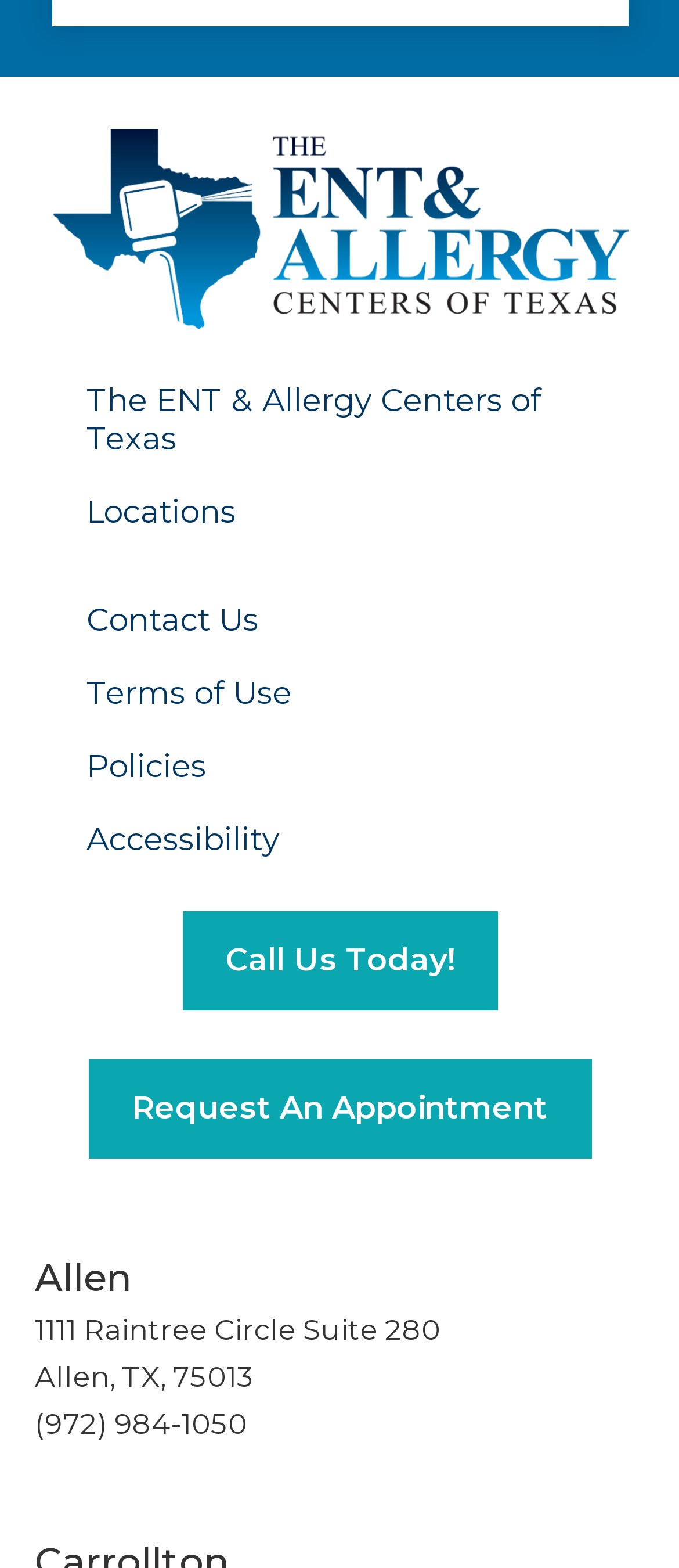Please find the bounding box coordinates for the clickable element needed to perform this instruction: "Click the Locations link".

[0.076, 0.304, 0.924, 0.35]